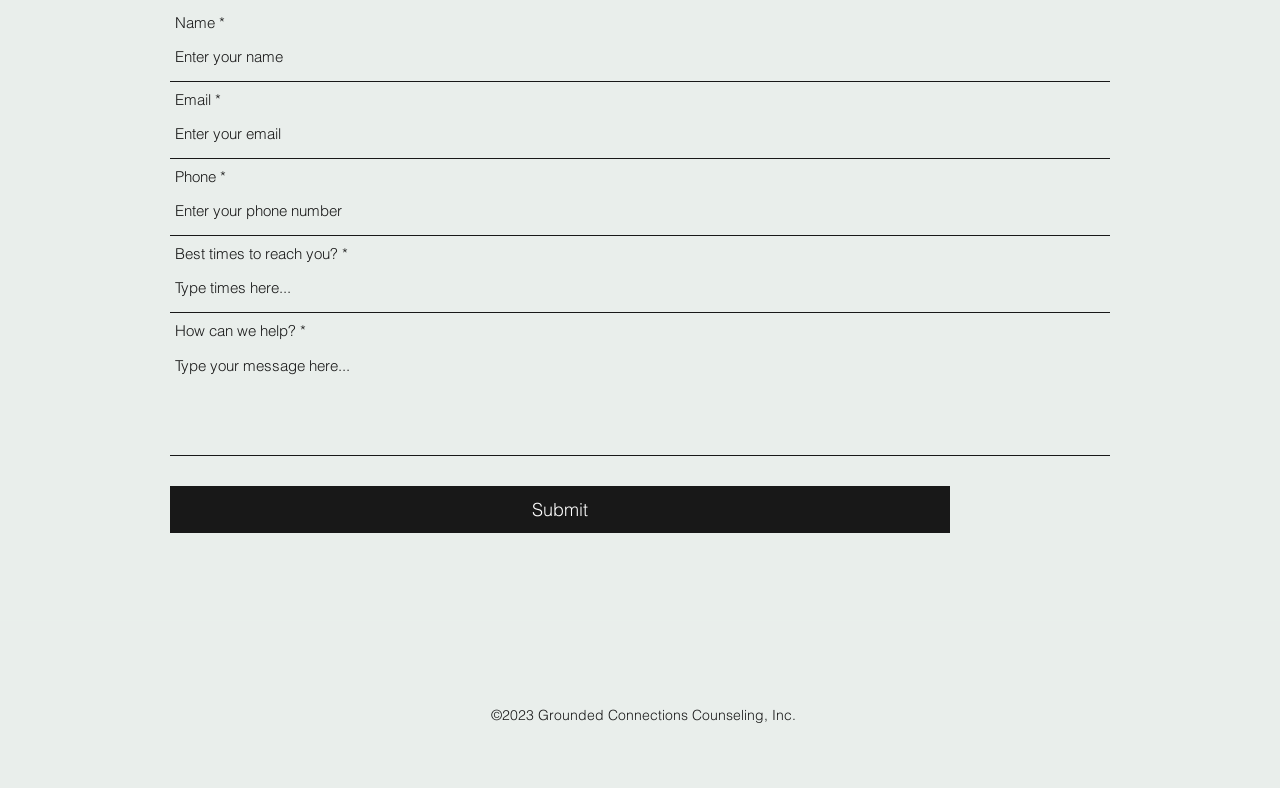Extract the bounding box for the UI element that matches this description: "Submit".

[0.133, 0.617, 0.742, 0.677]